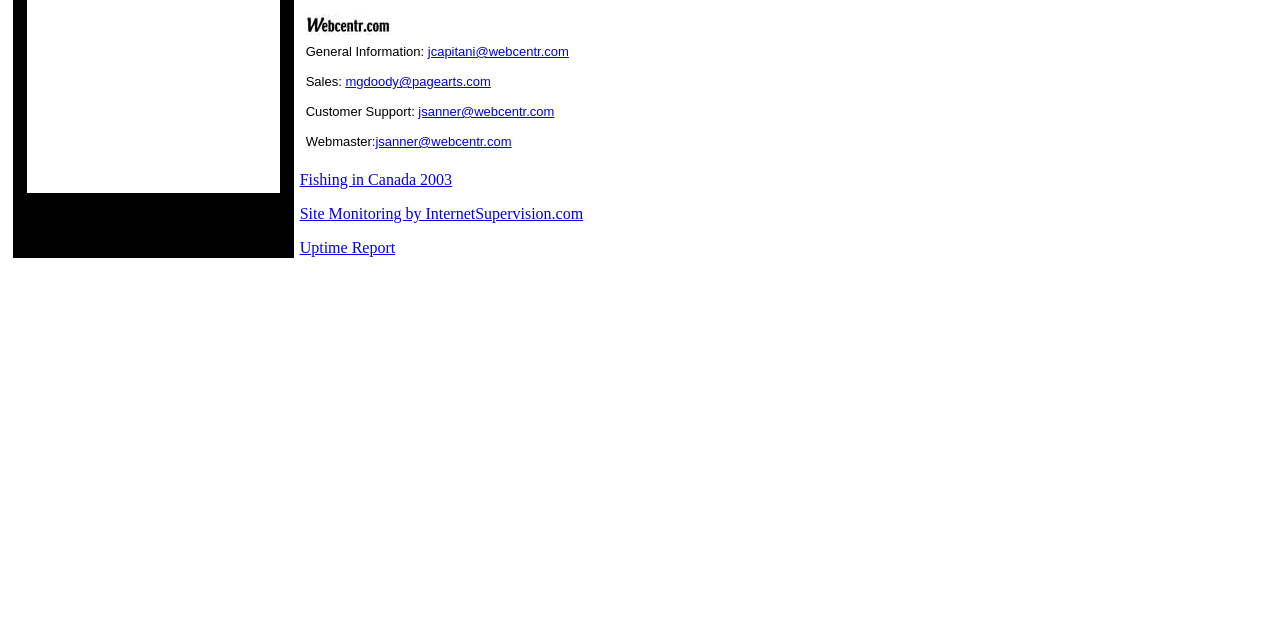Provide the bounding box coordinates for the specified HTML element described in this description: "jsanner@webcentr.com". The coordinates should be four float numbers ranging from 0 to 1, in the format [left, top, right, bottom].

[0.293, 0.209, 0.4, 0.233]